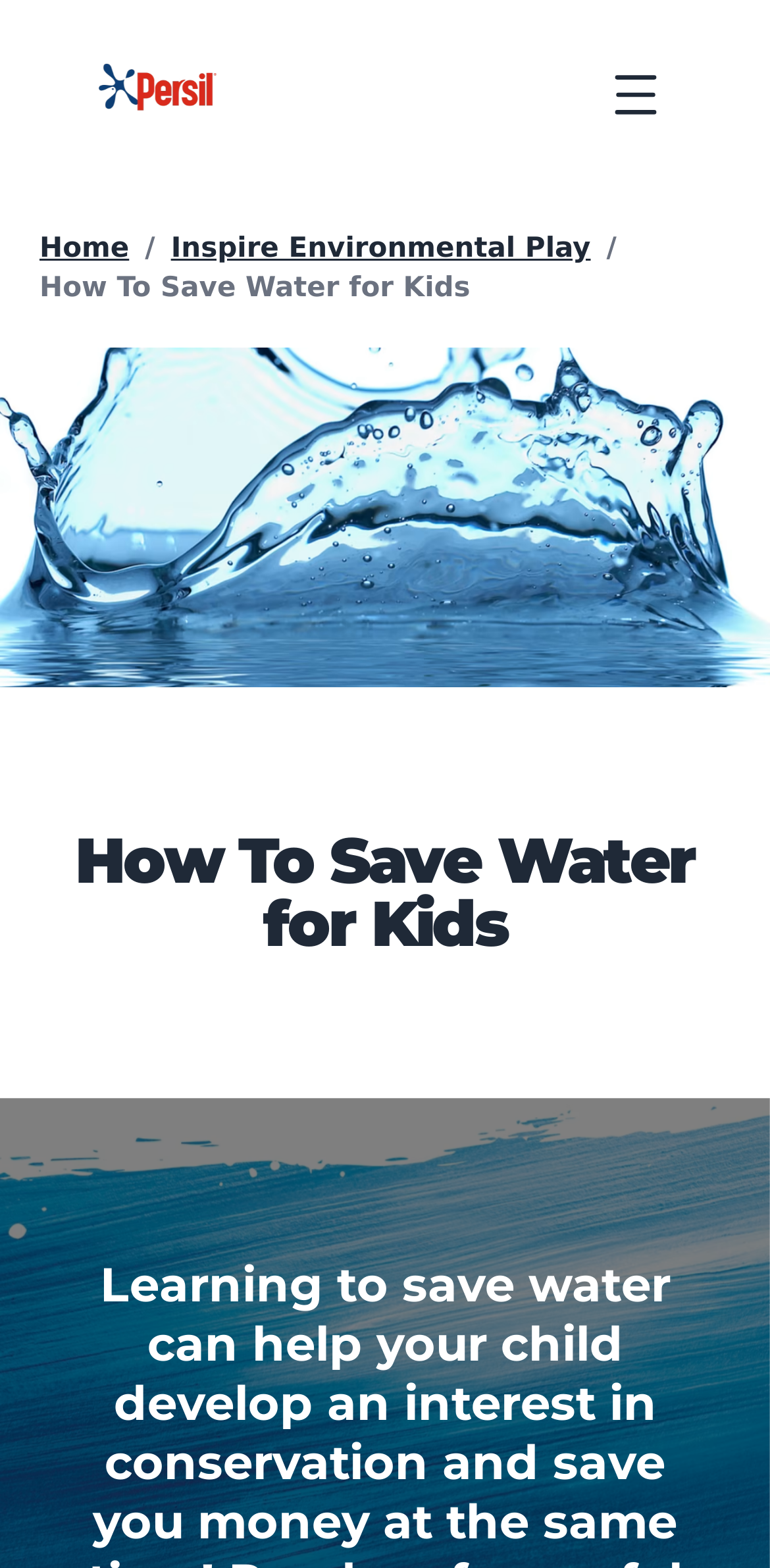Could you locate the bounding box coordinates for the section that should be clicked to accomplish this task: "Click the PURCHASE PLUGIN button".

None